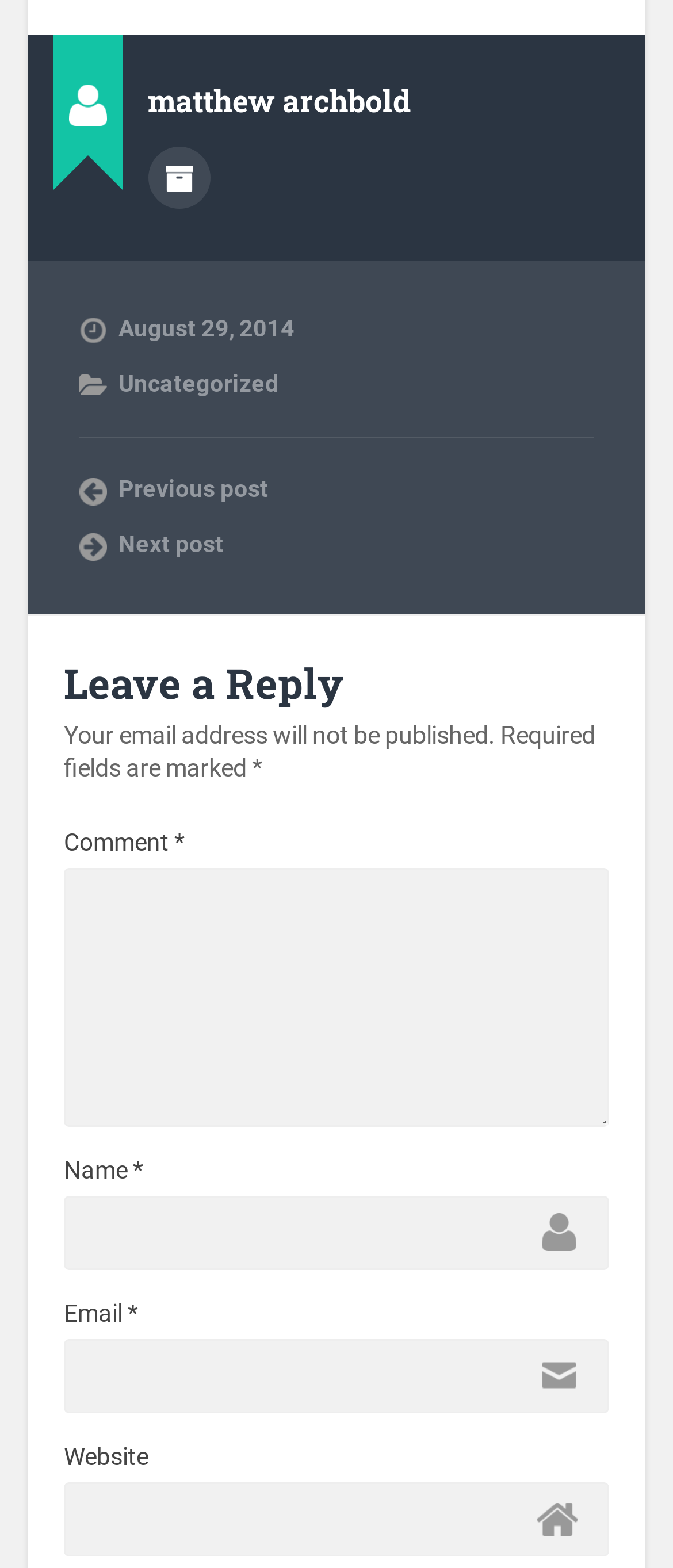Please find the bounding box coordinates of the clickable region needed to complete the following instruction: "Submit email". The bounding box coordinates must consist of four float numbers between 0 and 1, i.e., [left, top, right, bottom].

[0.095, 0.853, 0.905, 0.901]